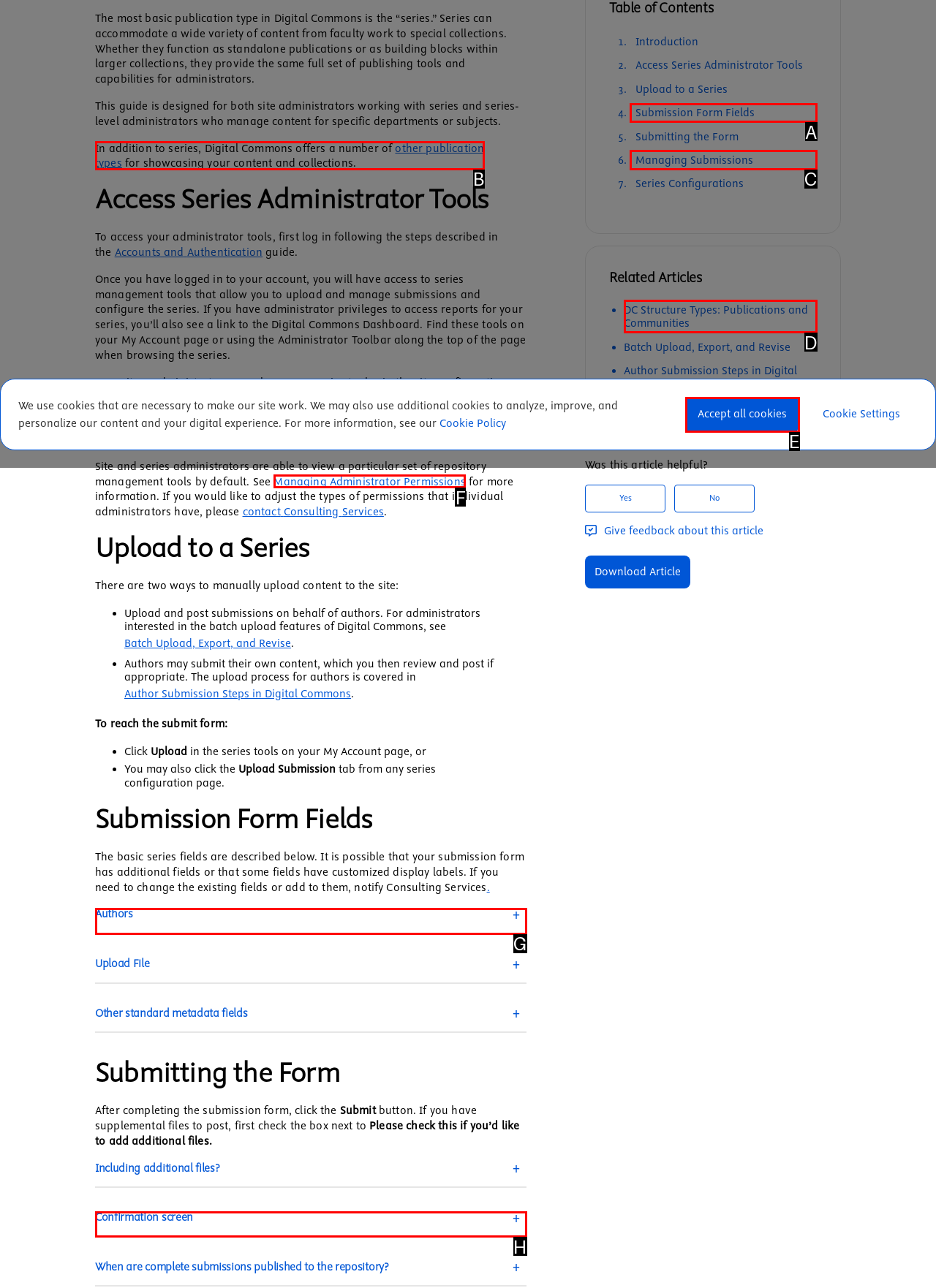Select the HTML element that matches the description: Authors
Respond with the letter of the correct choice from the given options directly.

G